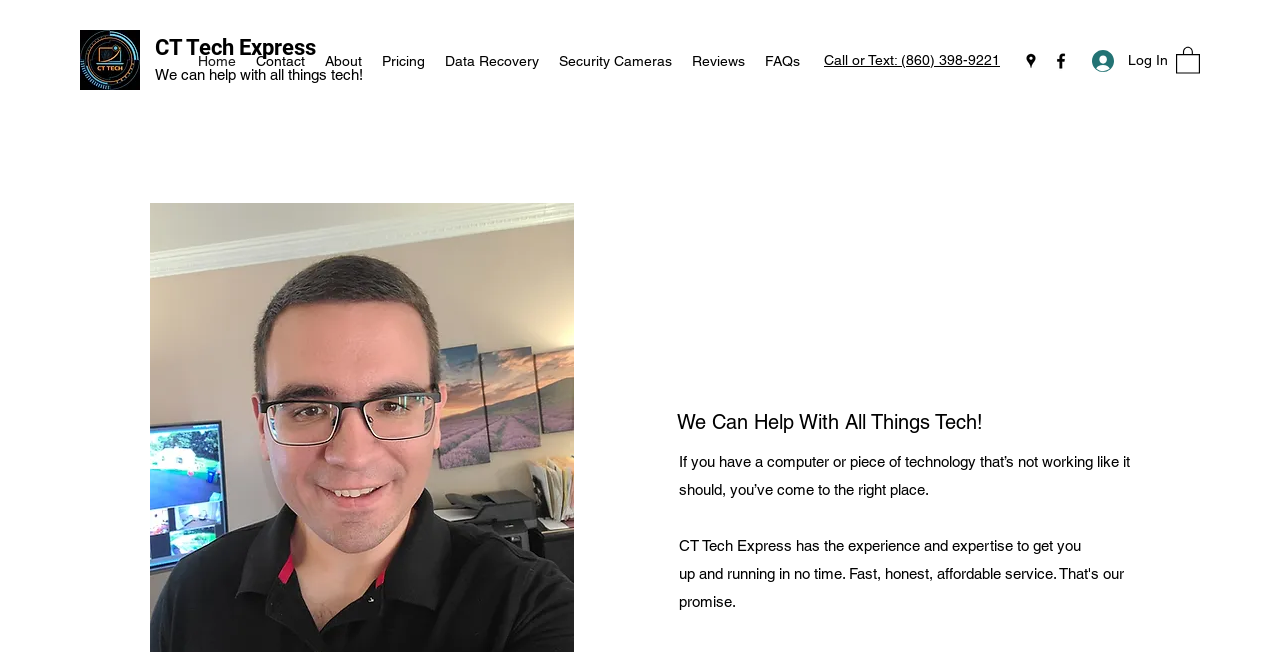Please determine the bounding box coordinates for the element with the description: "Call or Text: (860) 398-9221".

[0.644, 0.08, 0.781, 0.104]